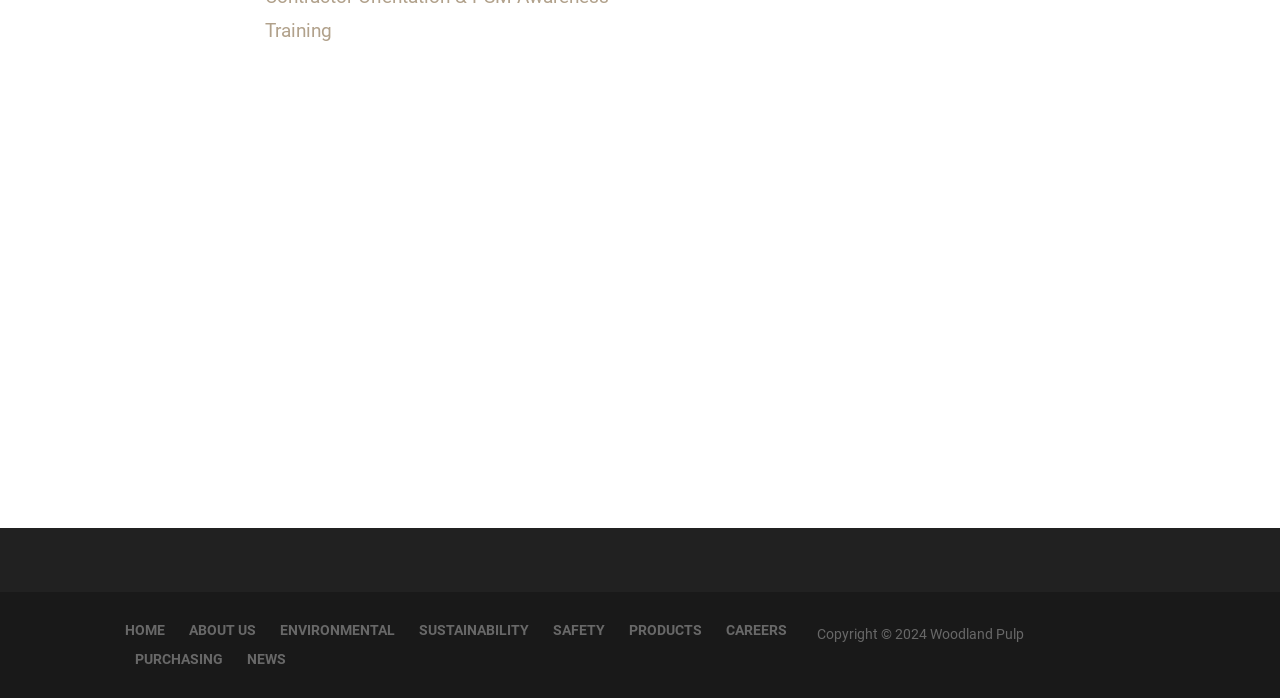Point out the bounding box coordinates of the section to click in order to follow this instruction: "go to HOME".

[0.097, 0.892, 0.129, 0.923]